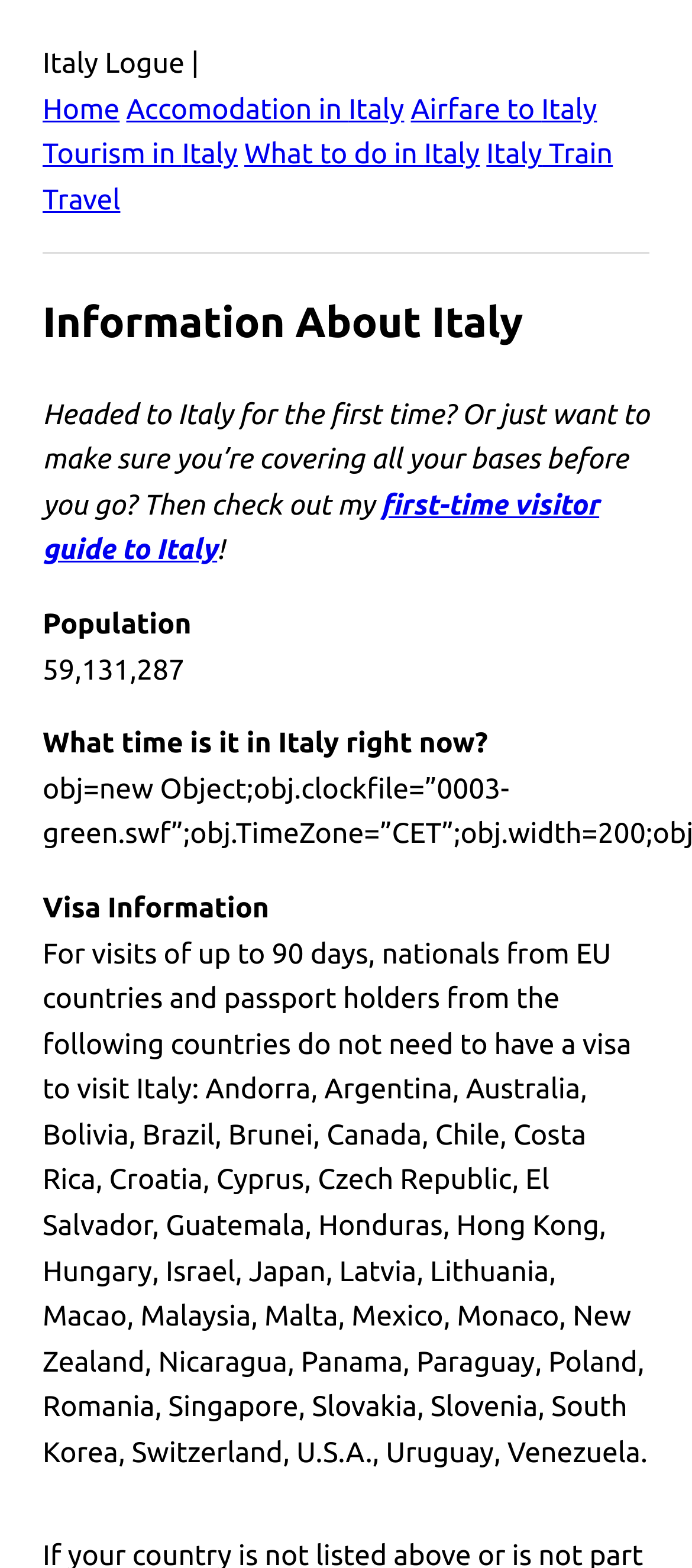What is the primary heading on this webpage?

Information About Italy